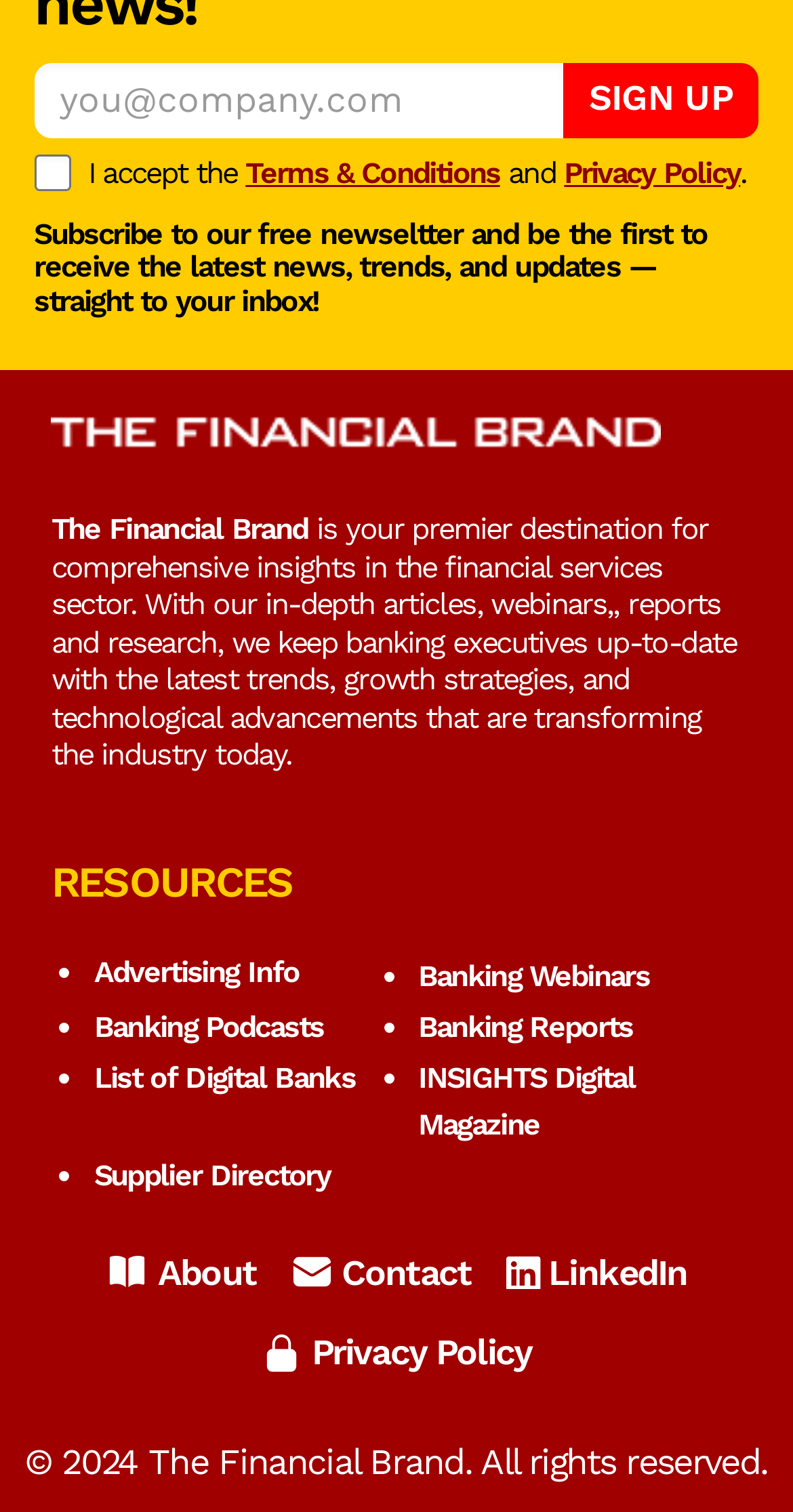What is the copyright year of the website?
Examine the screenshot and reply with a single word or phrase.

2024